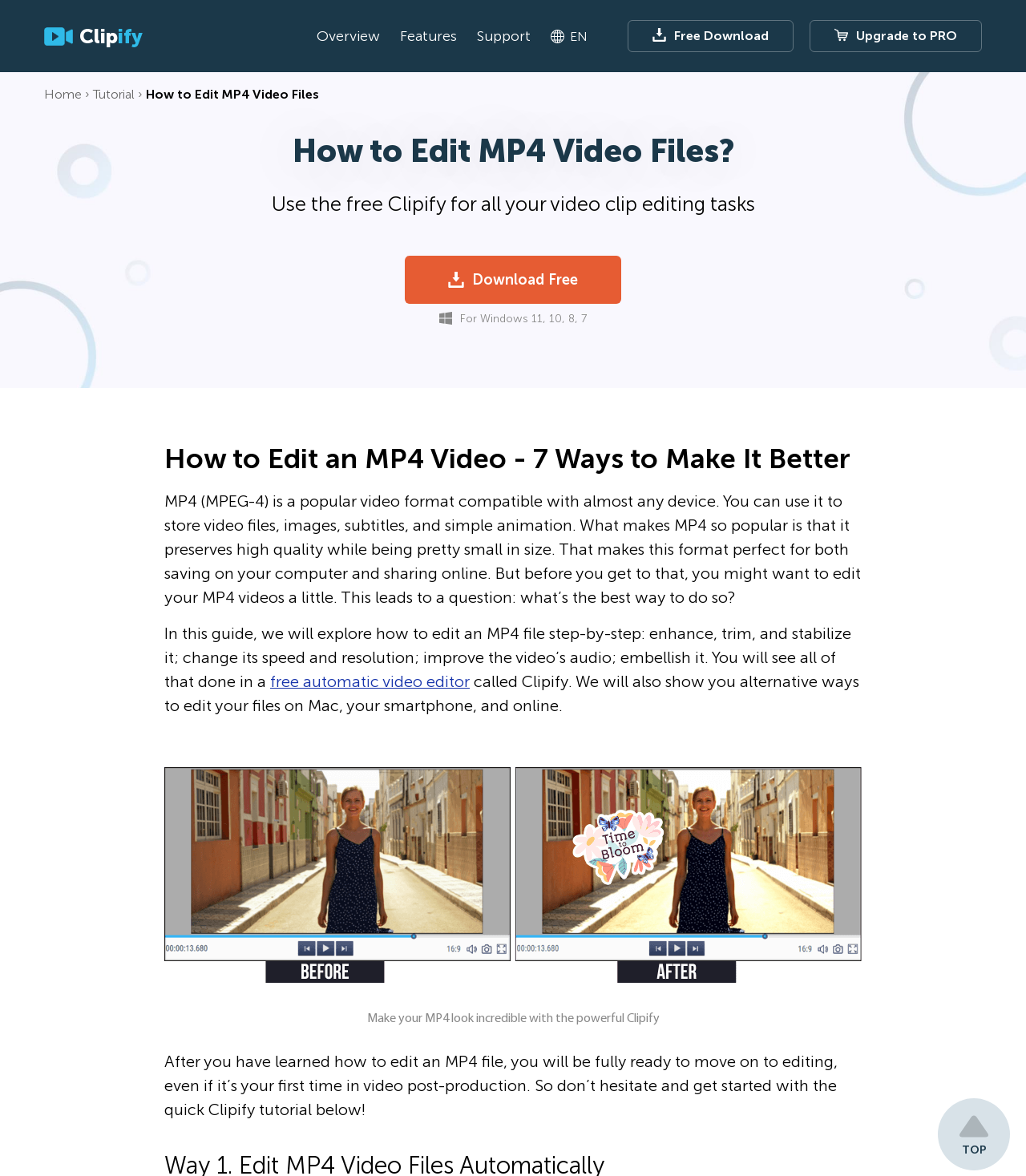Calculate the bounding box coordinates of the UI element given the description: "Free Download".

[0.612, 0.017, 0.773, 0.044]